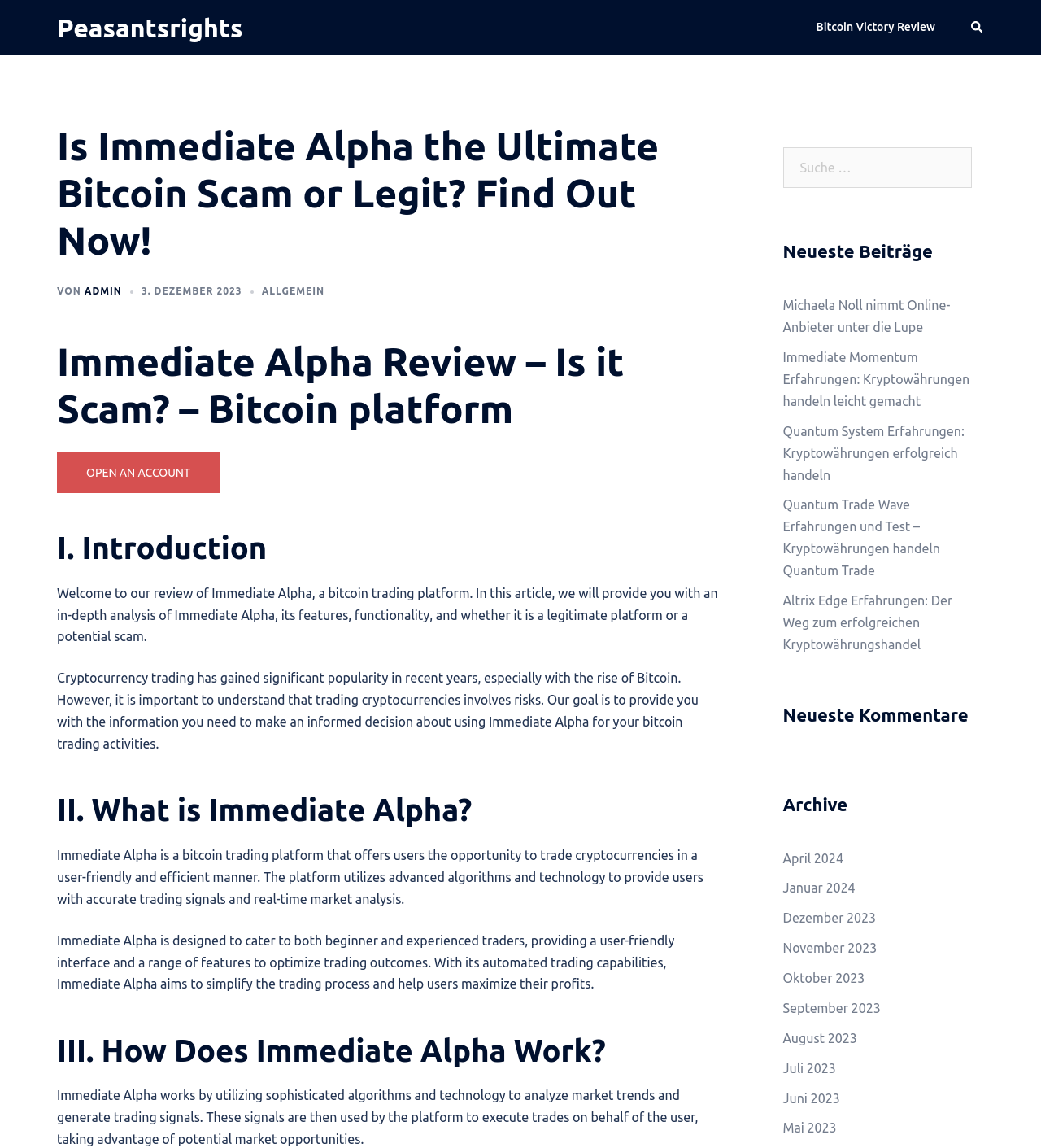Please reply with a single word or brief phrase to the question: 
What is the purpose of the 'OPEN AN ACCOUNT' button?

To open an account